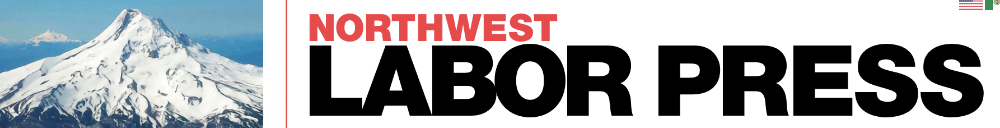What is the dual theme of the Northwest Labor Press?
Answer with a single word or short phrase according to what you see in the image.

Environmental majesty and community strength